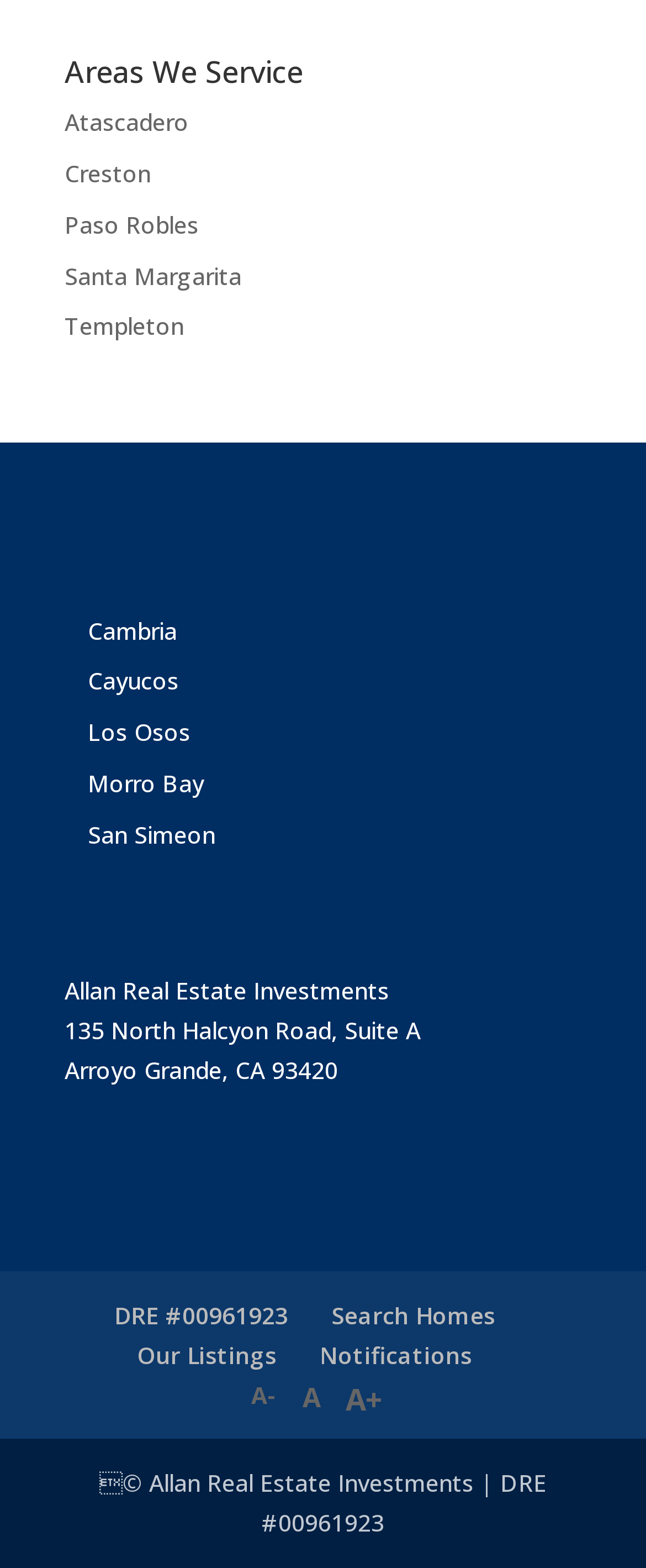Please identify the bounding box coordinates of where to click in order to follow the instruction: "View areas serviced by Allan Real Estate Investments".

[0.1, 0.036, 0.9, 0.066]